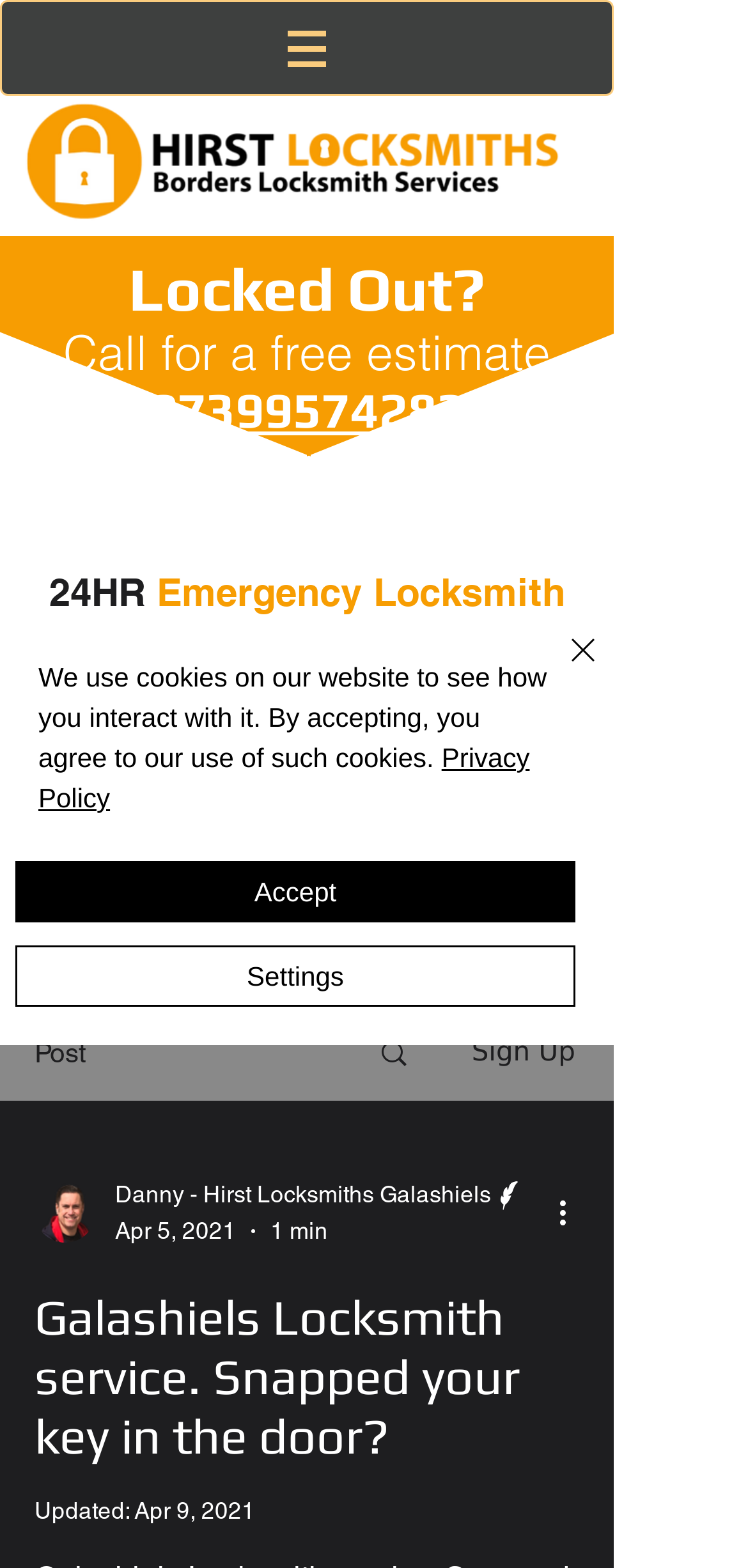Respond concisely with one word or phrase to the following query:
What is the phone number to call for a free estimate?

07399574282